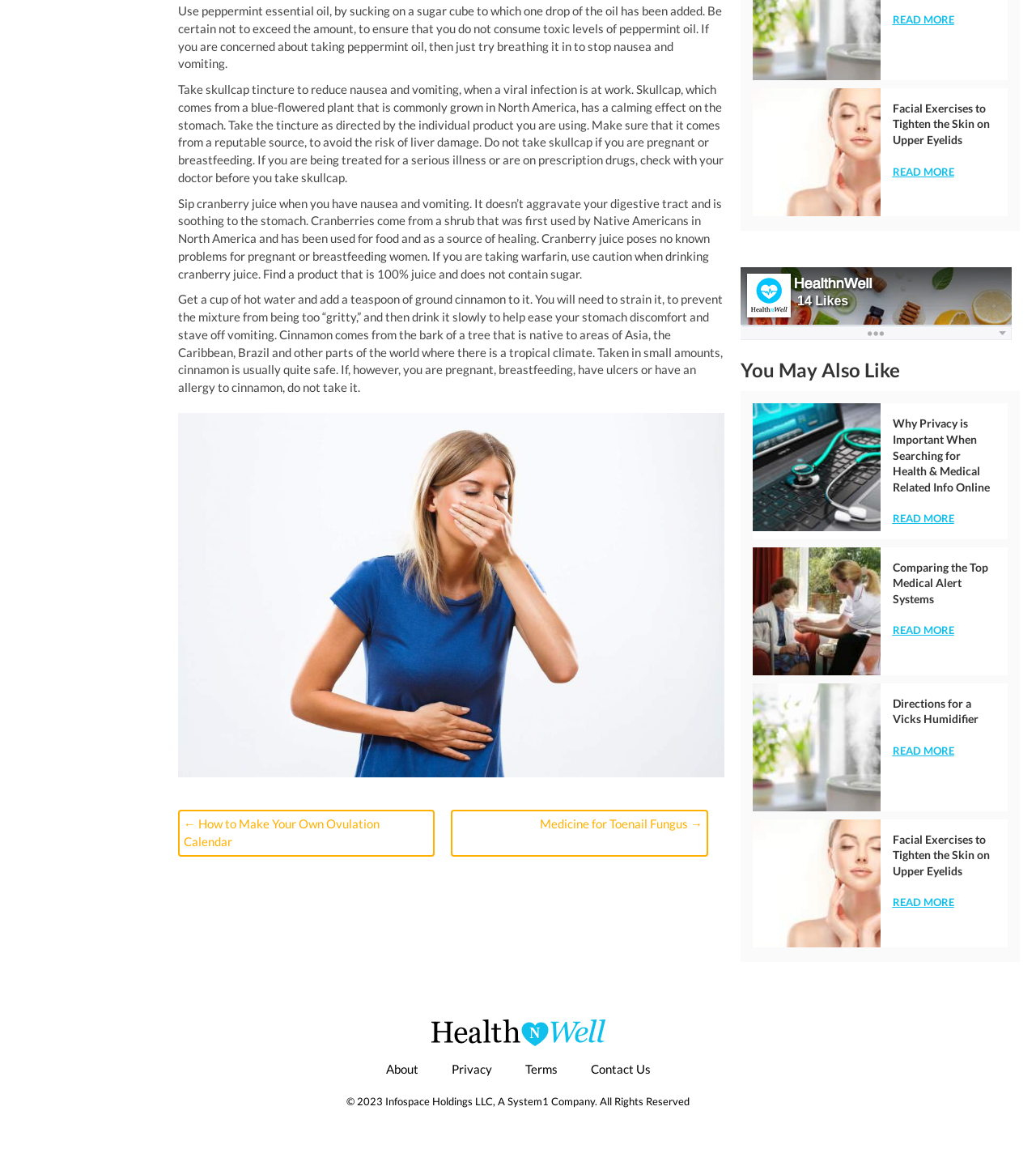Identify the bounding box for the described UI element: "READ MORE →".

[0.861, 0.648, 0.921, 0.659]